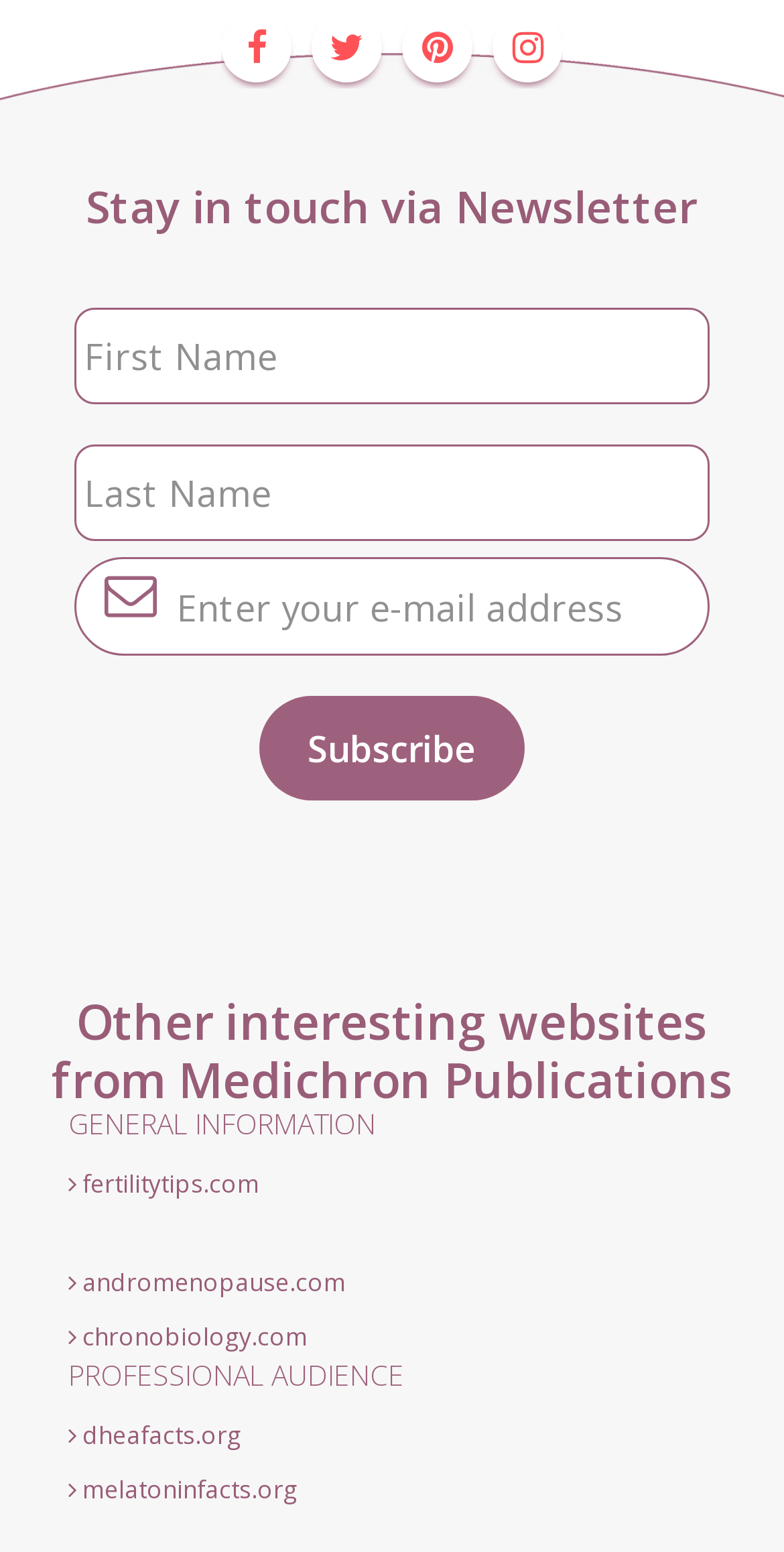Determine the bounding box coordinates for the area you should click to complete the following instruction: "Enter your email address".

[0.095, 0.198, 0.905, 0.26]